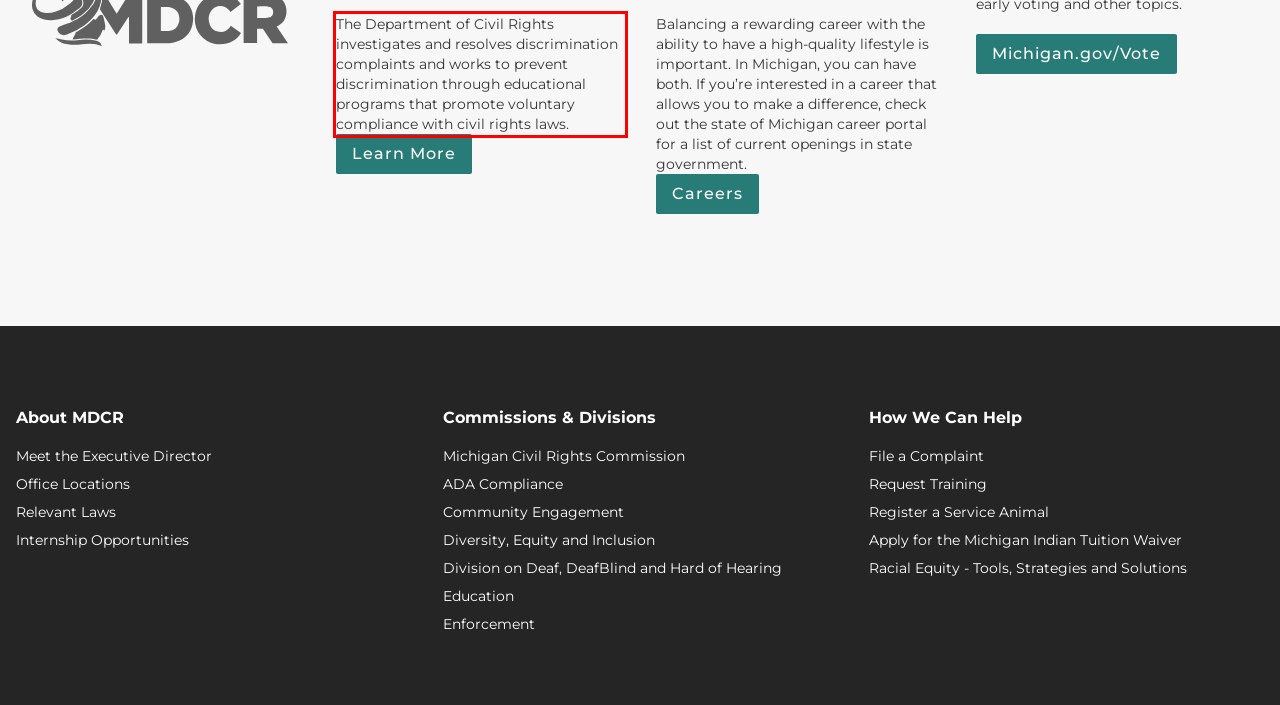Please look at the webpage screenshot and extract the text enclosed by the red bounding box.

The Department of Civil Rights investigates and resolves discrimination complaints and works to prevent discrimination through educational programs that promote voluntary compliance with civil rights laws.